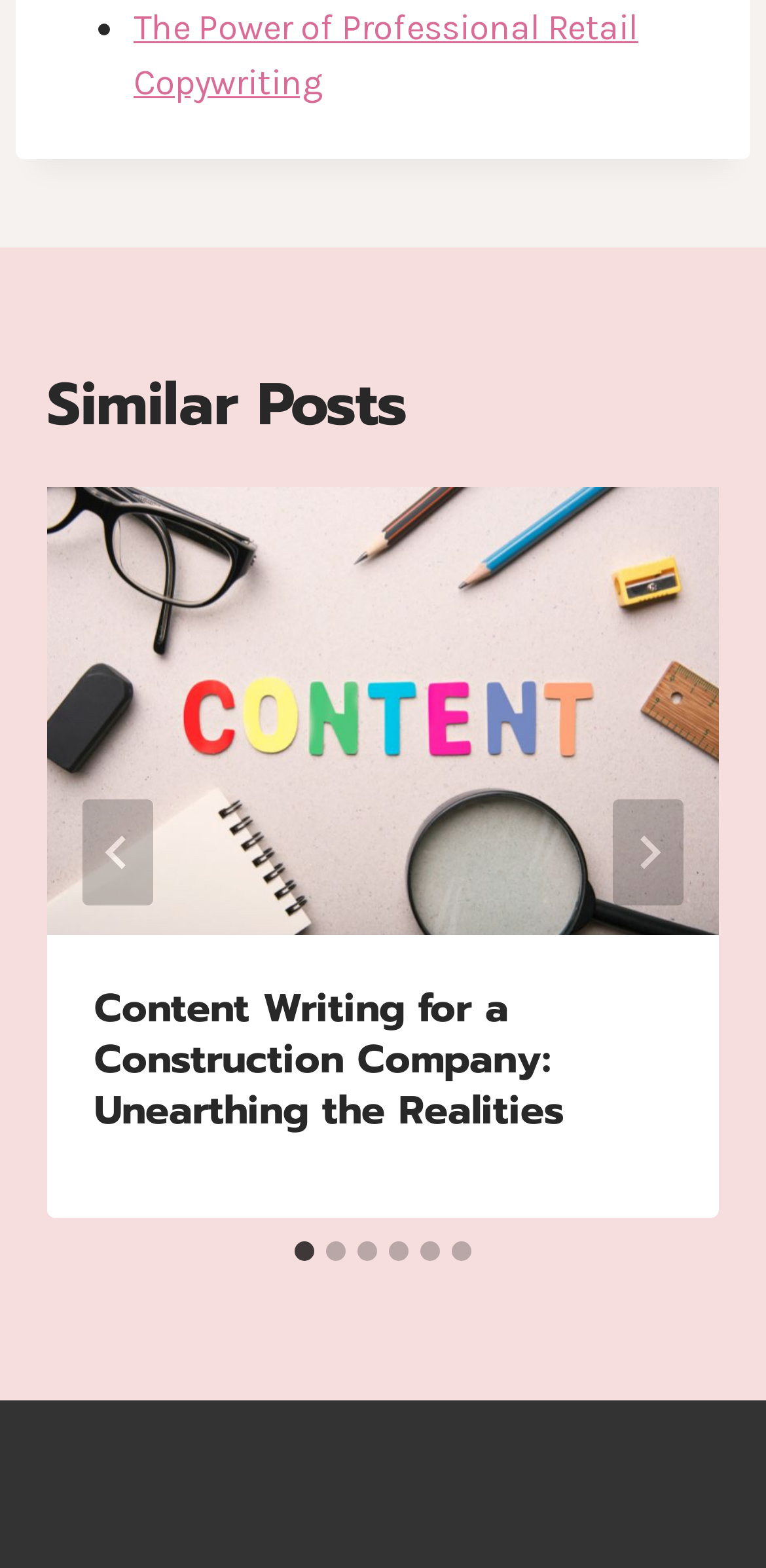Respond to the question below with a concise word or phrase:
How many slides are there in total?

6